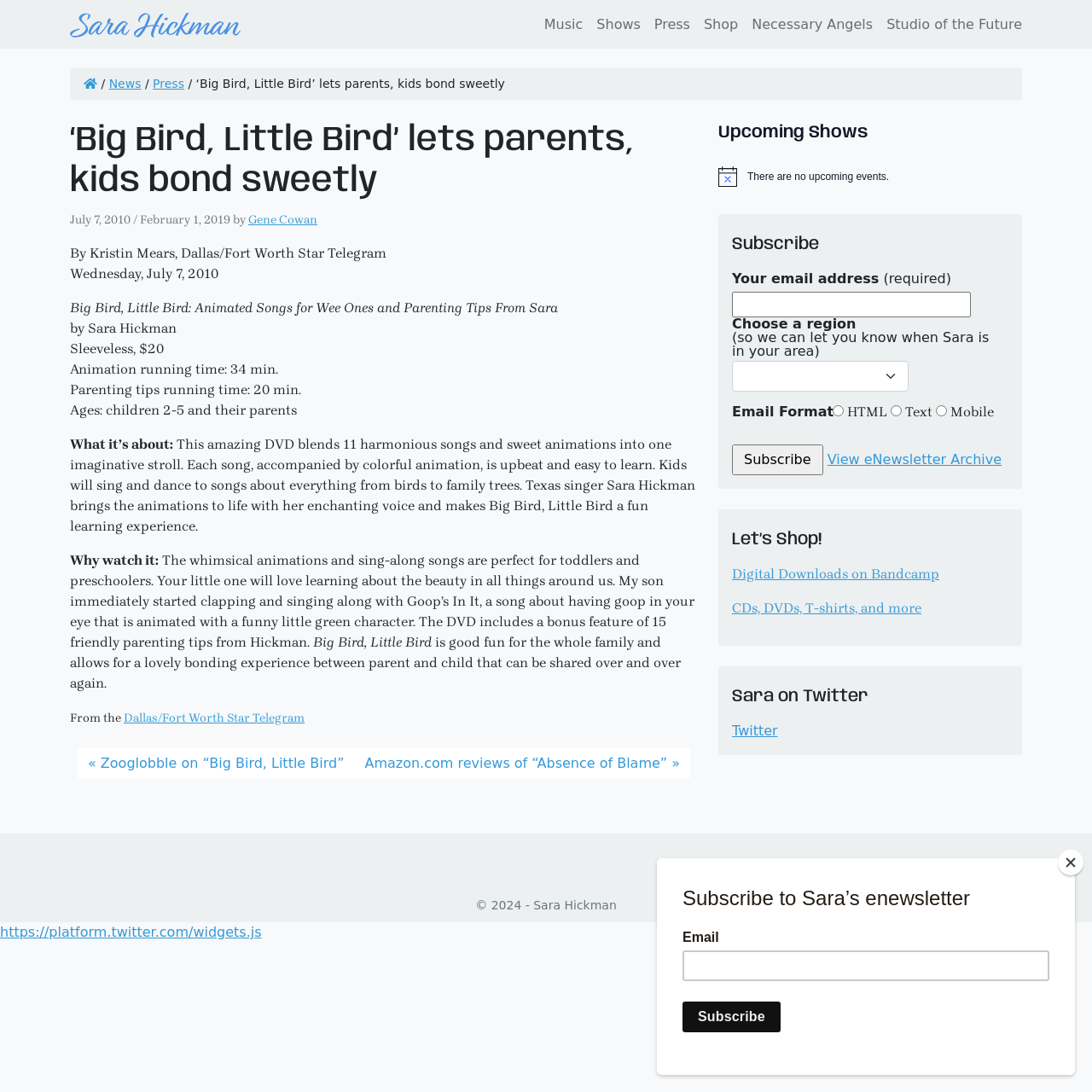Specify the bounding box coordinates of the region I need to click to perform the following instruction: "Go to the top of the page". The coordinates must be four float numbers in the range of 0 to 1, i.e., [left, top, right, bottom].

[0.919, 0.947, 0.95, 0.977]